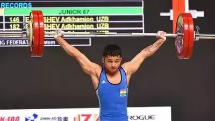Explain the details of the image comprehensively.

This dynamic image captures a young weightlifter triumphantly lifting a barbell overhead, showcasing impressive strength and determination. Dressed in a blue weightlifting suit with the Indian flag prominently displayed, he demonstrates a powerful pose indicative of competitive spirit in the men's 67kg category at the Commonwealth Weightlifting Championships. Behind him, digital records are displayed, emphasizing the high-stakes environment and the significance of his achievement. The combination of his focused expression and the challenging weight he is lifting reflects not only athletic skill but also the dedication required to excel in this demanding sport.